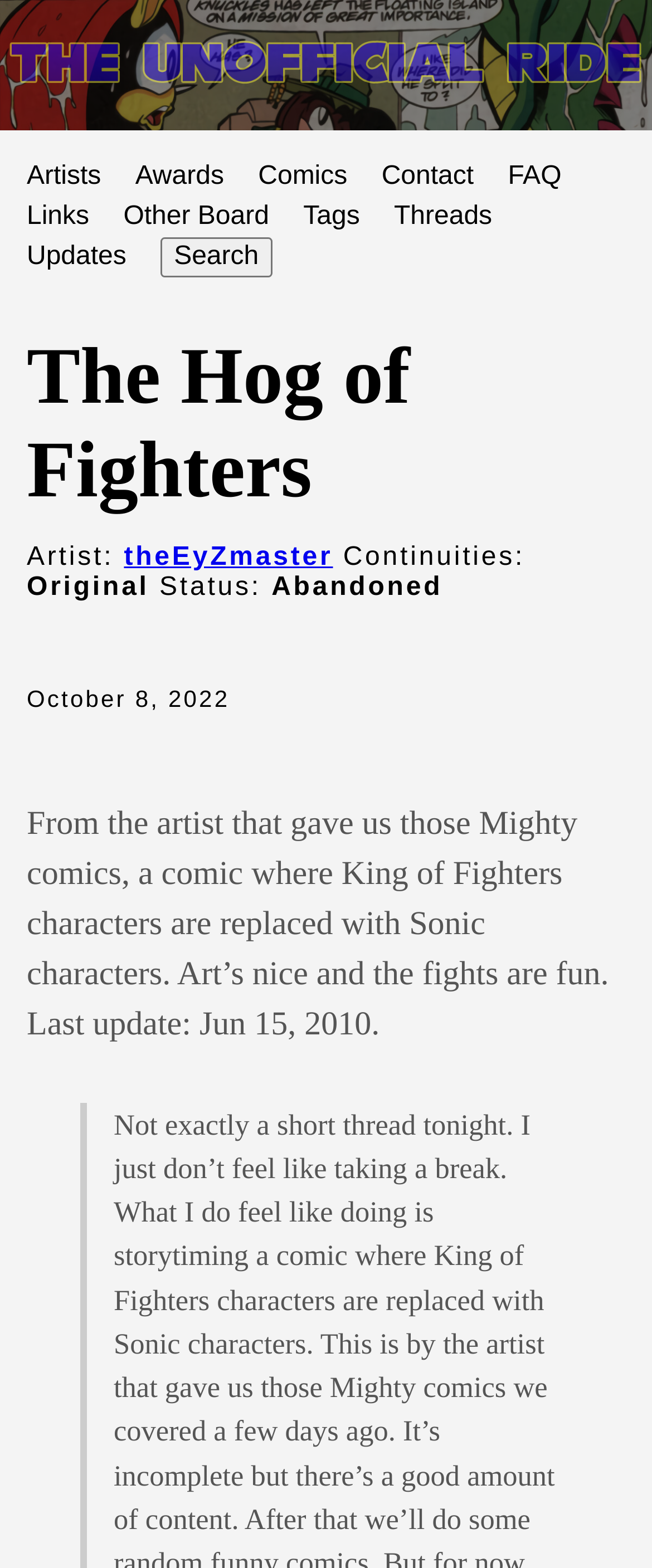What is the status of the comic?
Answer the question with just one word or phrase using the image.

Abandoned